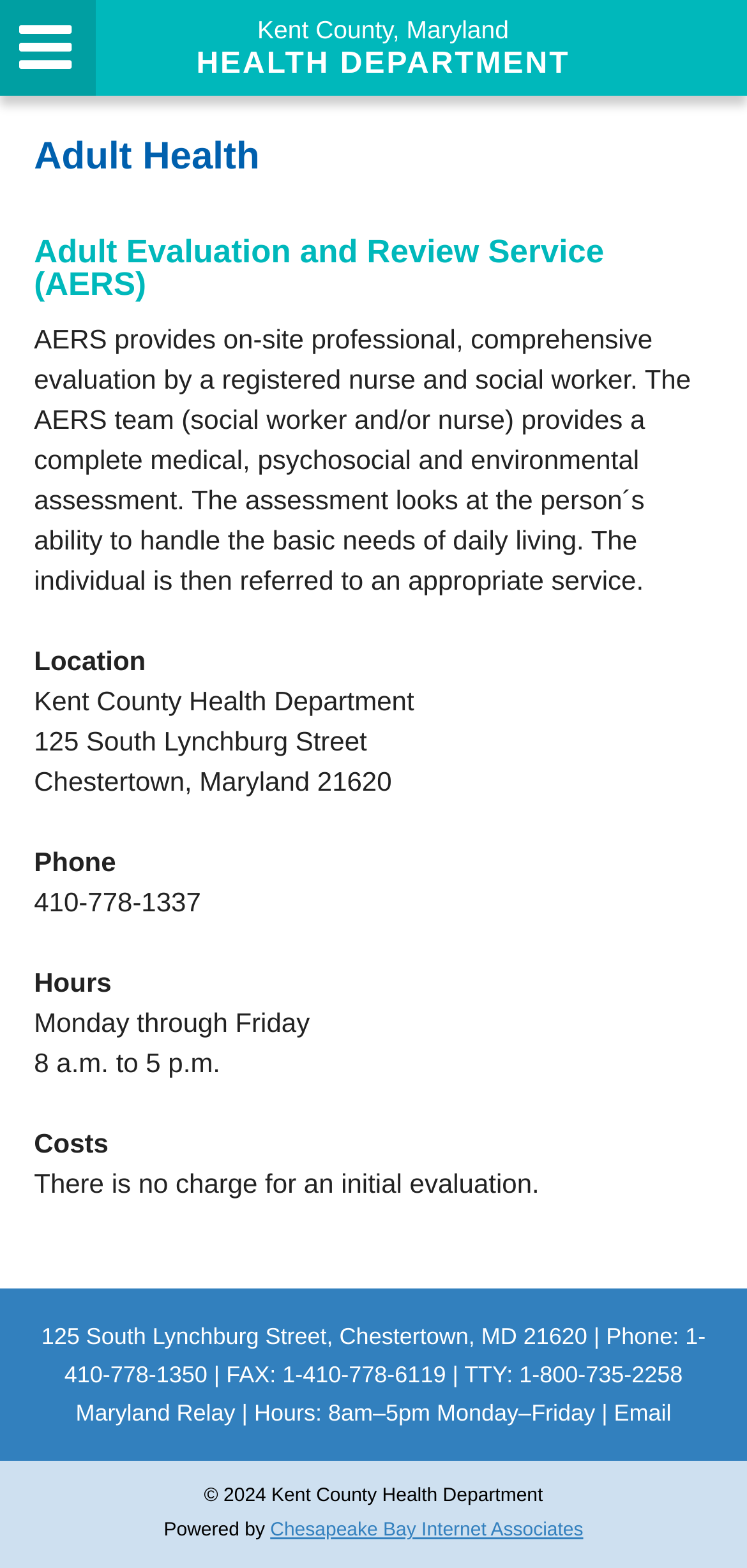Review the image closely and give a comprehensive answer to the question: What are the hours of operation?

The hours of operation are mentioned in the StaticText elements 'Monday through Friday' and '8 a.m. to 5 p.m.' which are located inside the article element, under the 'Hours' heading.